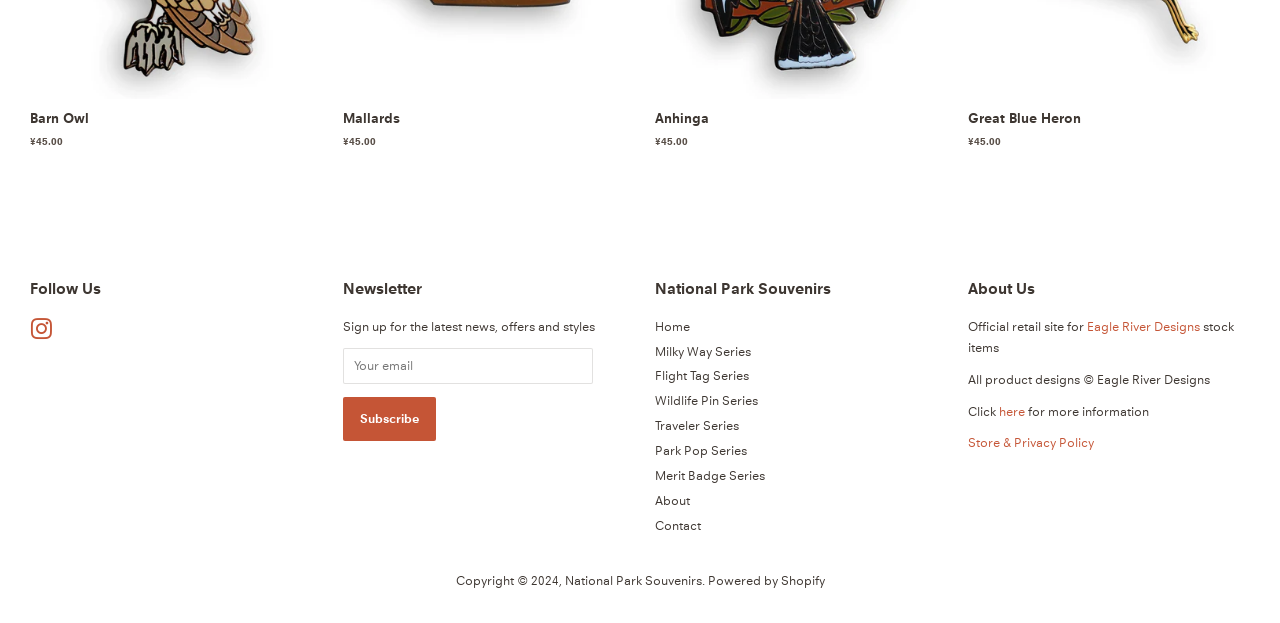Provide your answer to the question using just one word or phrase: How many series of souvenirs are listed on the webpage?

6